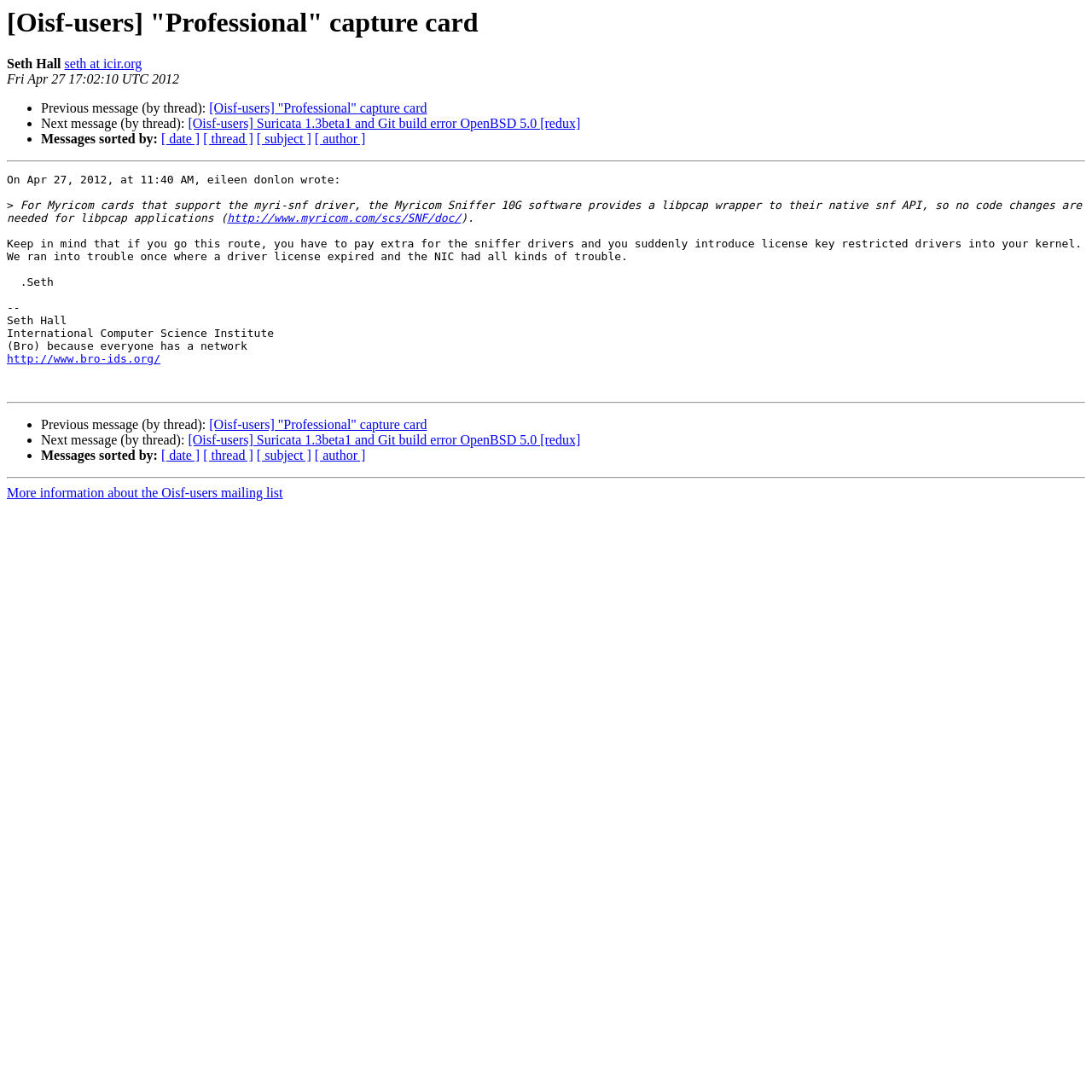Find the bounding box coordinates of the element you need to click on to perform this action: 'View next message'. The coordinates should be represented by four float values between 0 and 1, in the format [left, top, right, bottom].

[0.038, 0.107, 0.172, 0.12]